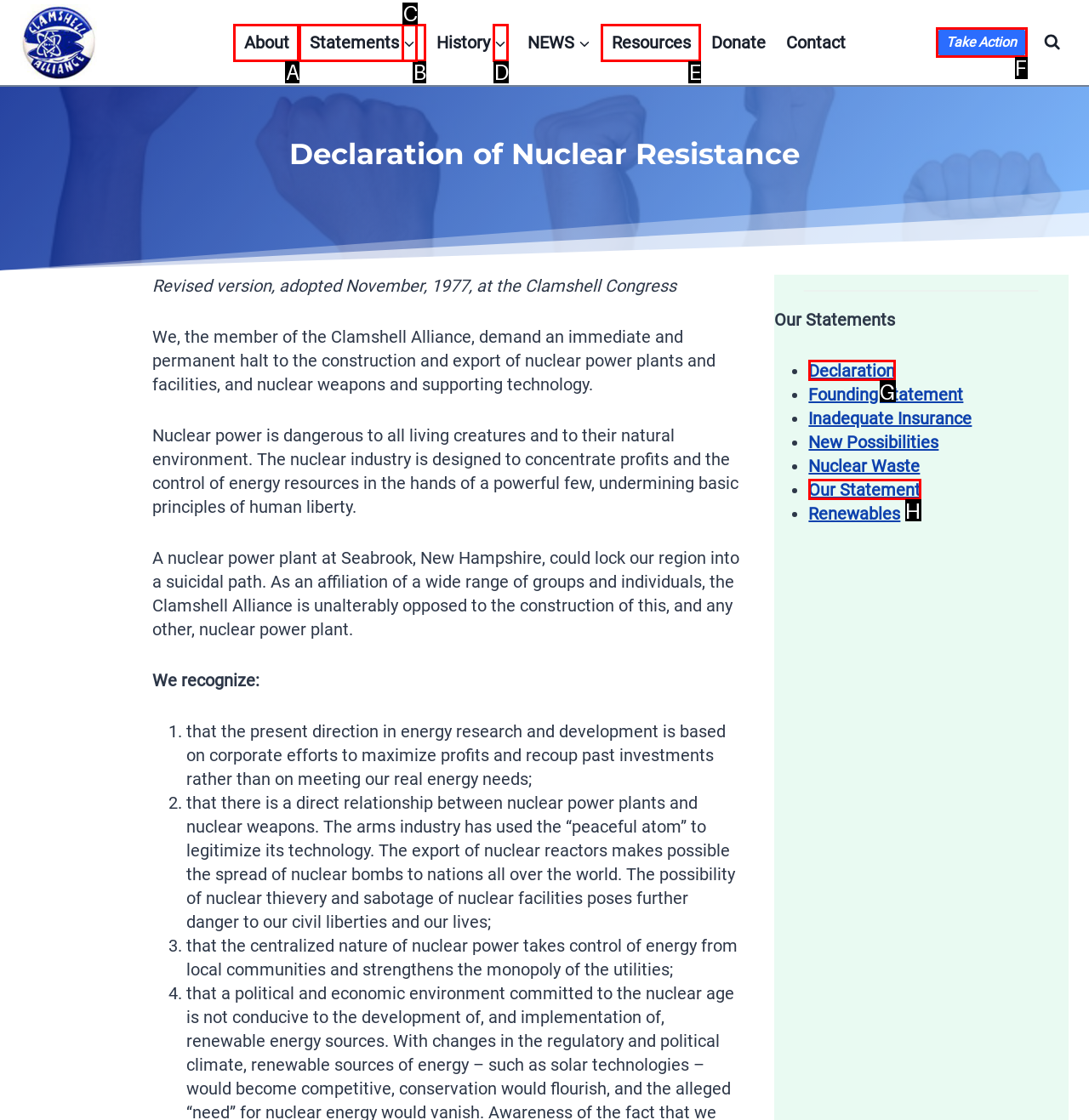Point out which HTML element you should click to fulfill the task: Click on the 'Take Action' link.
Provide the option's letter from the given choices.

F